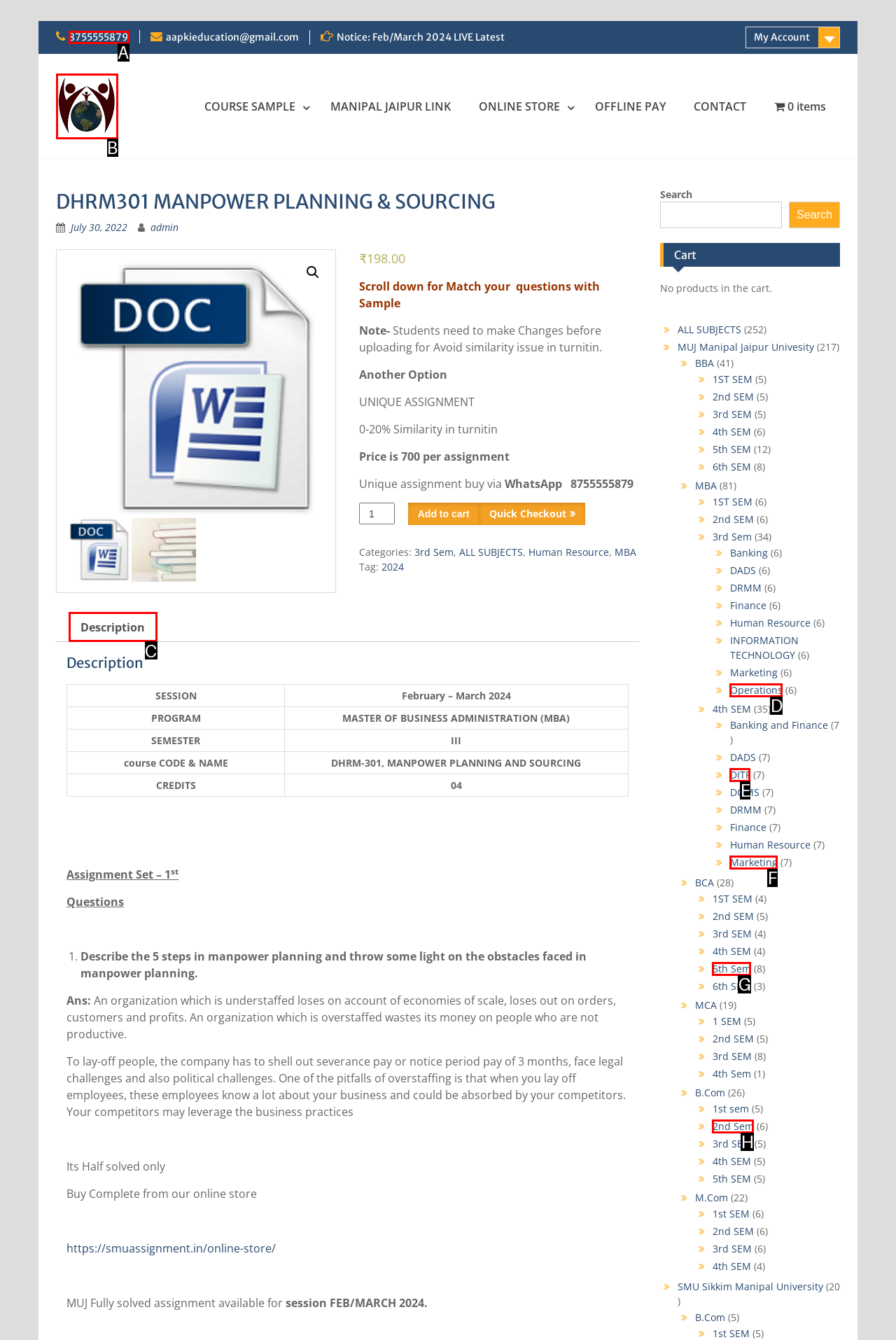Which choice should you pick to execute the task: Click on the 'Description' tab
Respond with the letter associated with the correct option only.

C